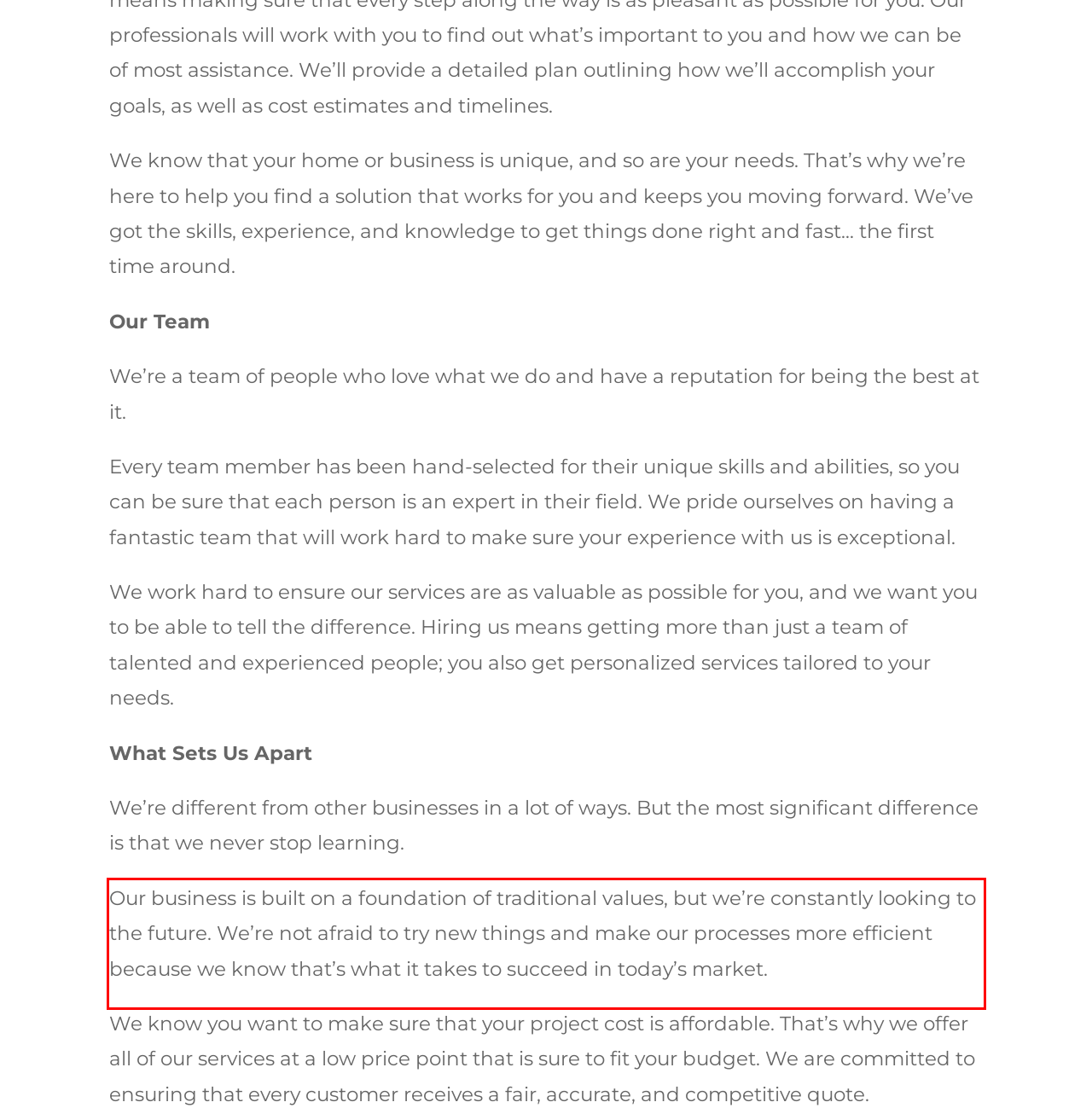Look at the provided screenshot of the webpage and perform OCR on the text within the red bounding box.

Our business is built on a foundation of traditional values, but we’re constantly looking to the future. We’re not afraid to try new things and make our processes more efficient because we know that’s what it takes to succeed in today’s market.